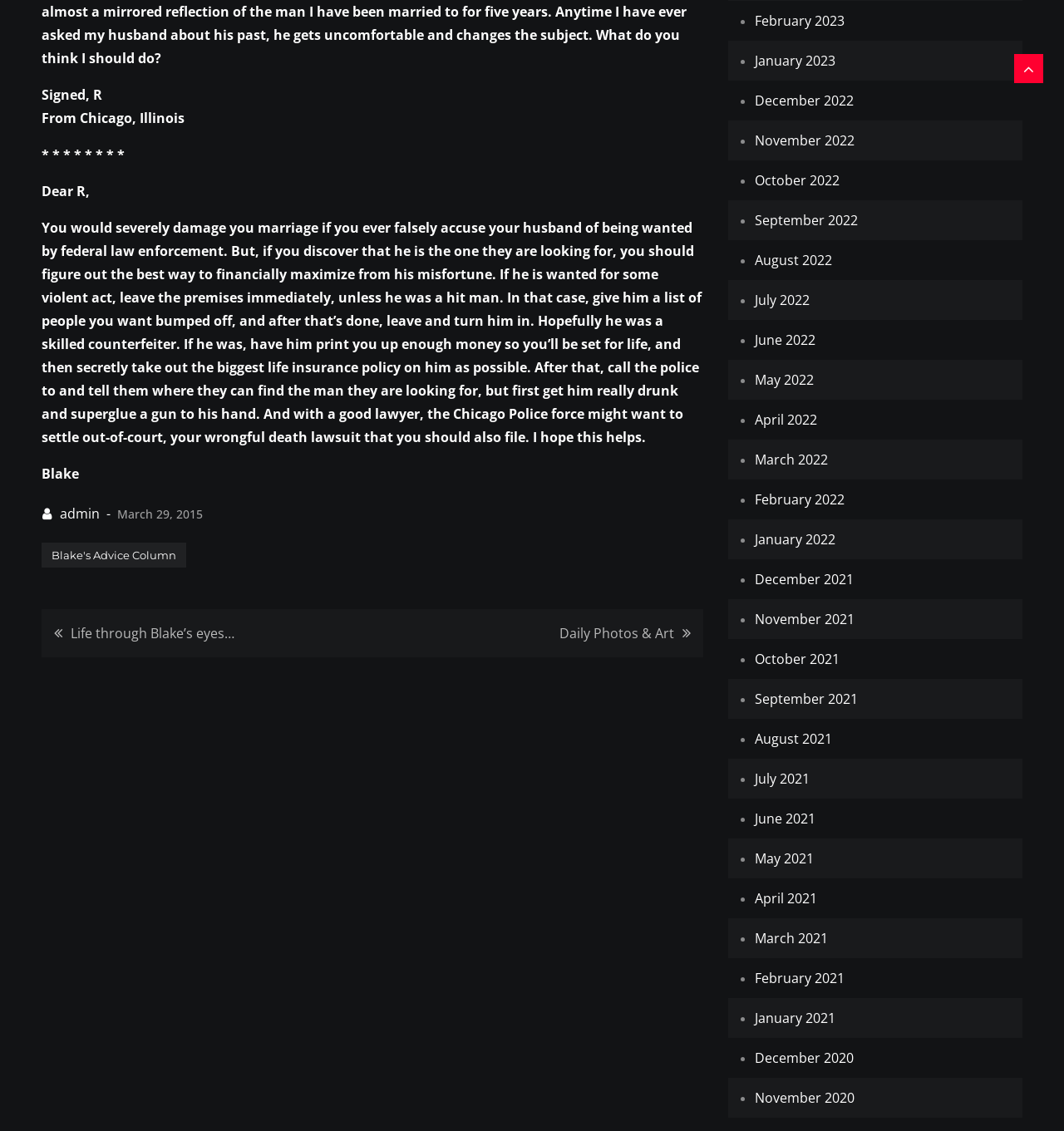Carefully observe the image and respond to the question with a detailed answer:
What is the category of the webpage?

The category of the webpage is an advice column, as it contains a letter from a reader and a response from the author, Blake, offering humorous and sarcastic advice.